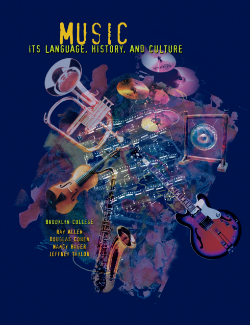Offer an in-depth caption for the image.

The image serves as the cover for the academic textbook "Music: Its Language, History, and Culture," which explores various dimensions of music. The cover design features a vibrant collage of musical instruments, including guitars, drums, and brass instruments, creatively arranged against a deep blue background. This artistic representation encapsulates the themes of the book, which aims to introduce readers to different musical traditions, contexts, and concepts. Authored by prominent figures such as Ray Allen, Douglas County, Mary Bicker, and Jeffrey Tisdale, the book is produced by Brooklyn College and serves as an educational resource for students studying music in a diverse cultural context.